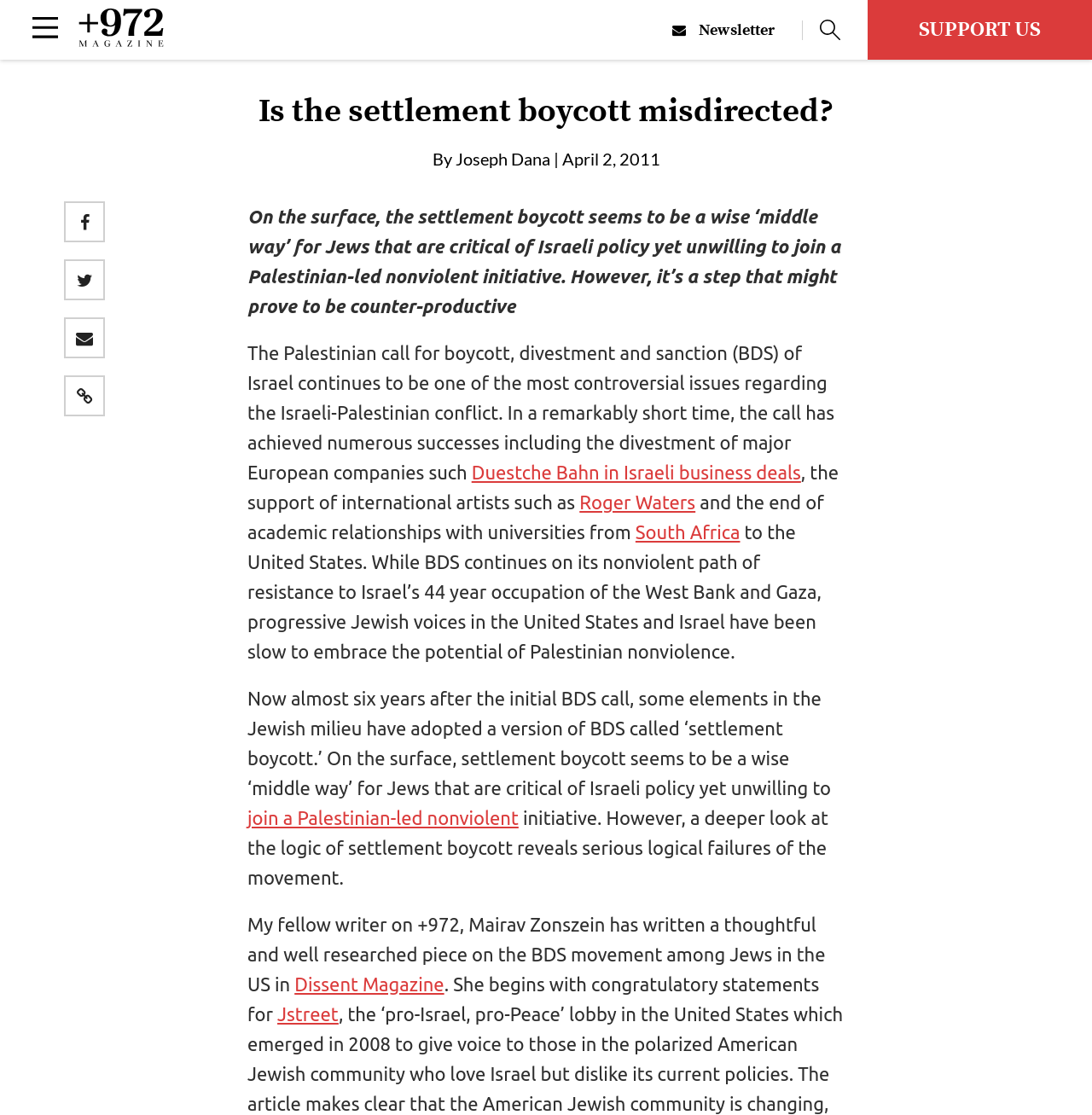Find and provide the bounding box coordinates for the UI element described with: "Home - Zippy's Blog".

None